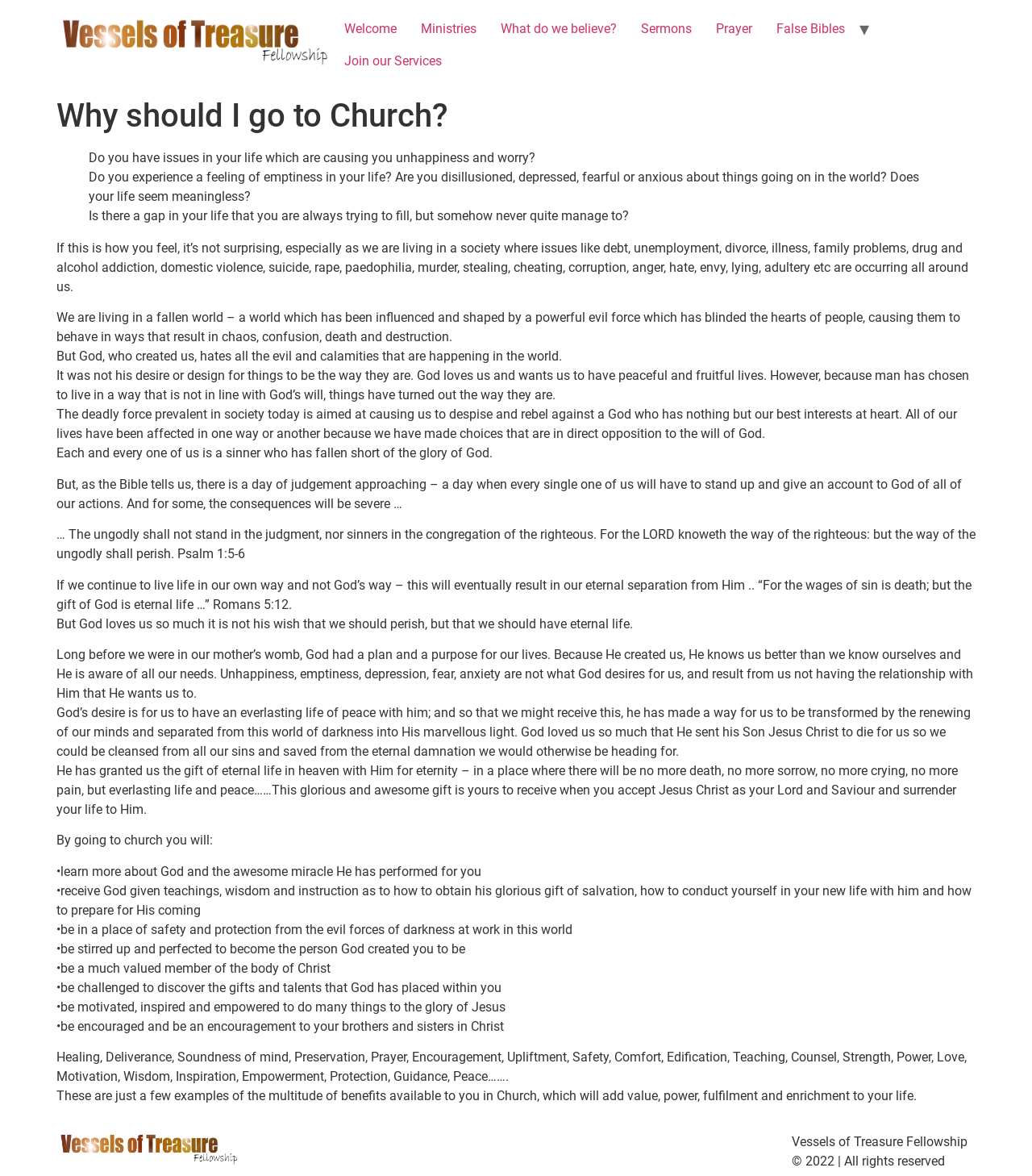What is the purpose of going to church according to the webpage?
Respond to the question with a well-detailed and thorough answer.

According to the webpage, going to church allows one to receive God's gift of eternal life, learn more about God, receive teachings and wisdom, and be in a place of safety and protection from evil forces.